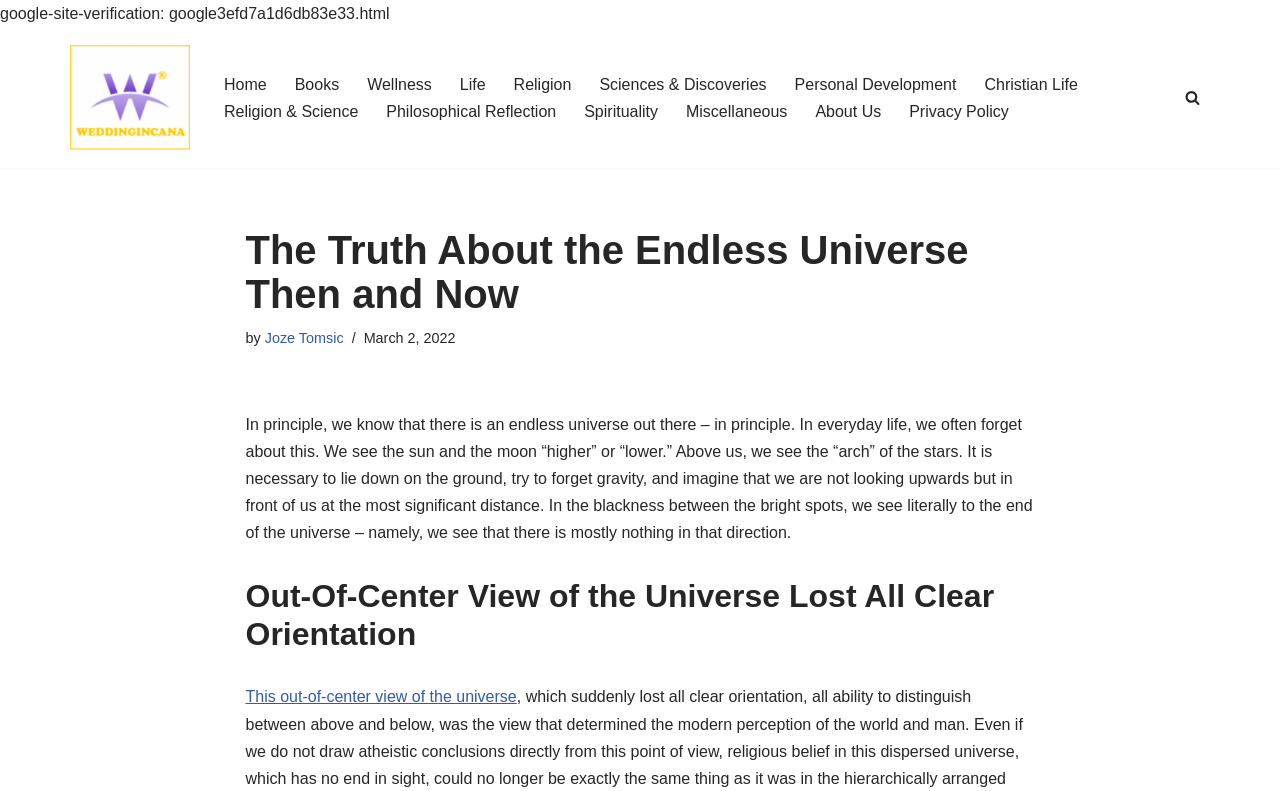Give a detailed account of the webpage, highlighting key information.

This webpage is about the concept of the endless universe, with a focus on our everyday perception of it. At the top, there is a link to skip to the content, followed by a link to "Consider Understanding Christianity and Life" with an accompanying image related to a biblical story. 

To the right of these links, there is a primary navigation menu with 12 links, including "Home", "Books", "Wellness", "Life", "Religion", "Sciences & Discoveries", "Personal Development", "Christian Life", "Religion & Science", "Philosophical Reflection", "Spirituality", and "Miscellaneous". 

Below the navigation menu, there is a search link with an accompanying image. The main content of the webpage starts with a heading that reads "The Truth About the Endless Universe Then and Now", followed by the author's name, "Joze Tomsic", and the publication date, "March 2, 2022". 

The main text discusses how we often forget about the endless universe in our daily lives, and how our perception of it is limited by our everyday experiences. The text describes how we can try to imagine the universe by lying down on the ground and looking at the stars, seeing the vastness of space. 

Further down, there is a subheading that reads "Out-Of-Center View of the Universe Lost All Clear Orientation", followed by a link to "This out-of-center view of the universe".